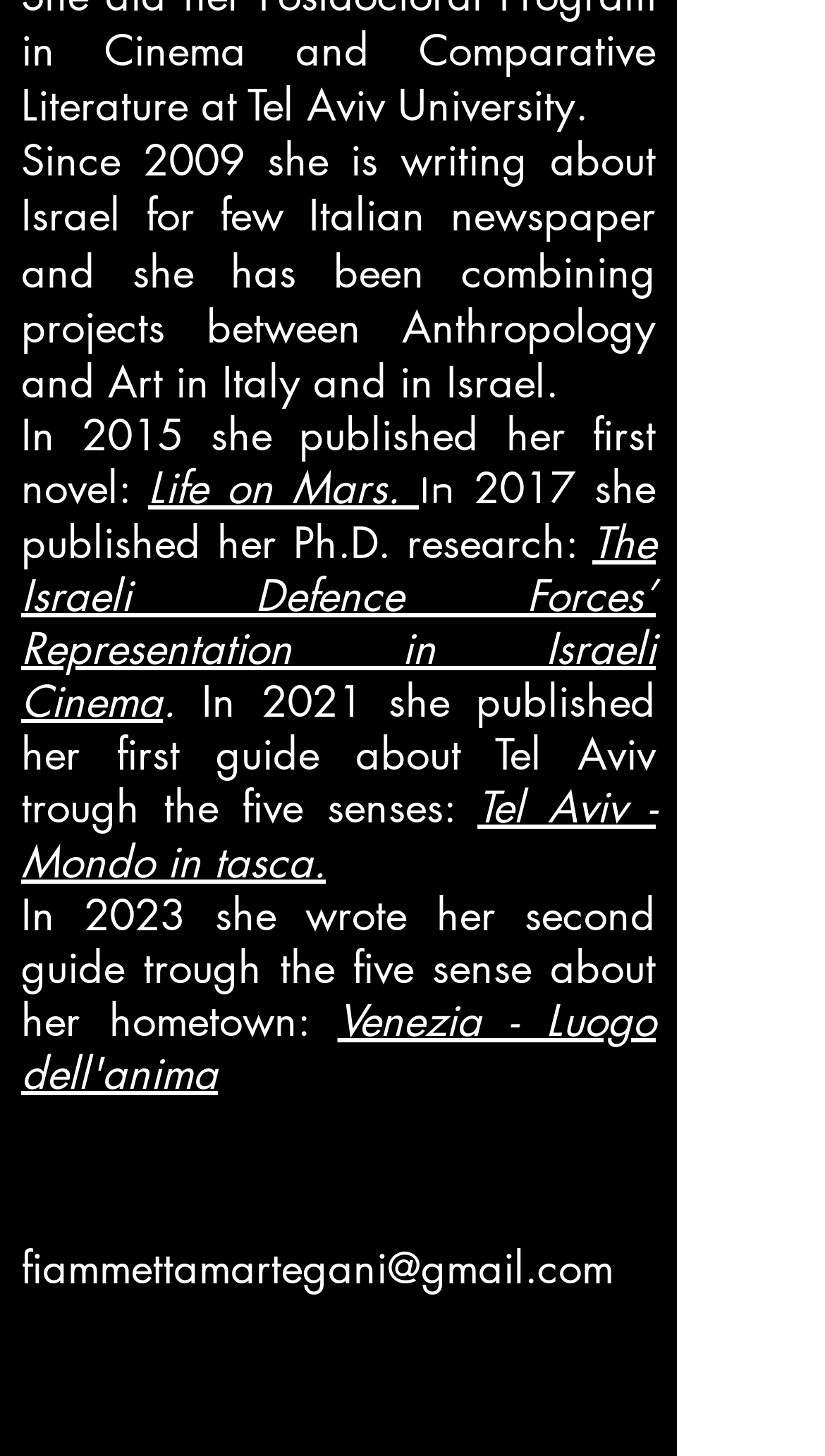Please determine the bounding box coordinates of the element to click in order to execute the following instruction: "Read about Life on Mars". The coordinates should be four float numbers between 0 and 1, specified as [left, top, right, bottom].

[0.179, 0.317, 0.508, 0.355]